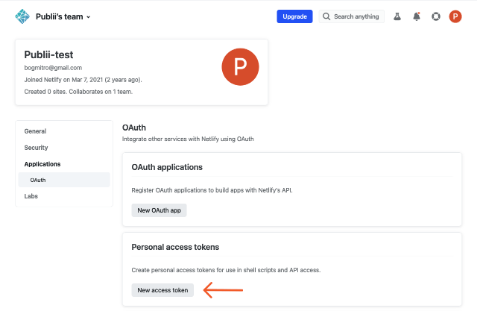What is the highlighted button labeled in the 'Personal access tokens' section?
Refer to the image and give a detailed answer to the query.

The 'Personal access tokens' section provides a clear statement on creating access tokens for script execution and API access, and features a highlighted button labeled 'New access token' to facilitate the process.